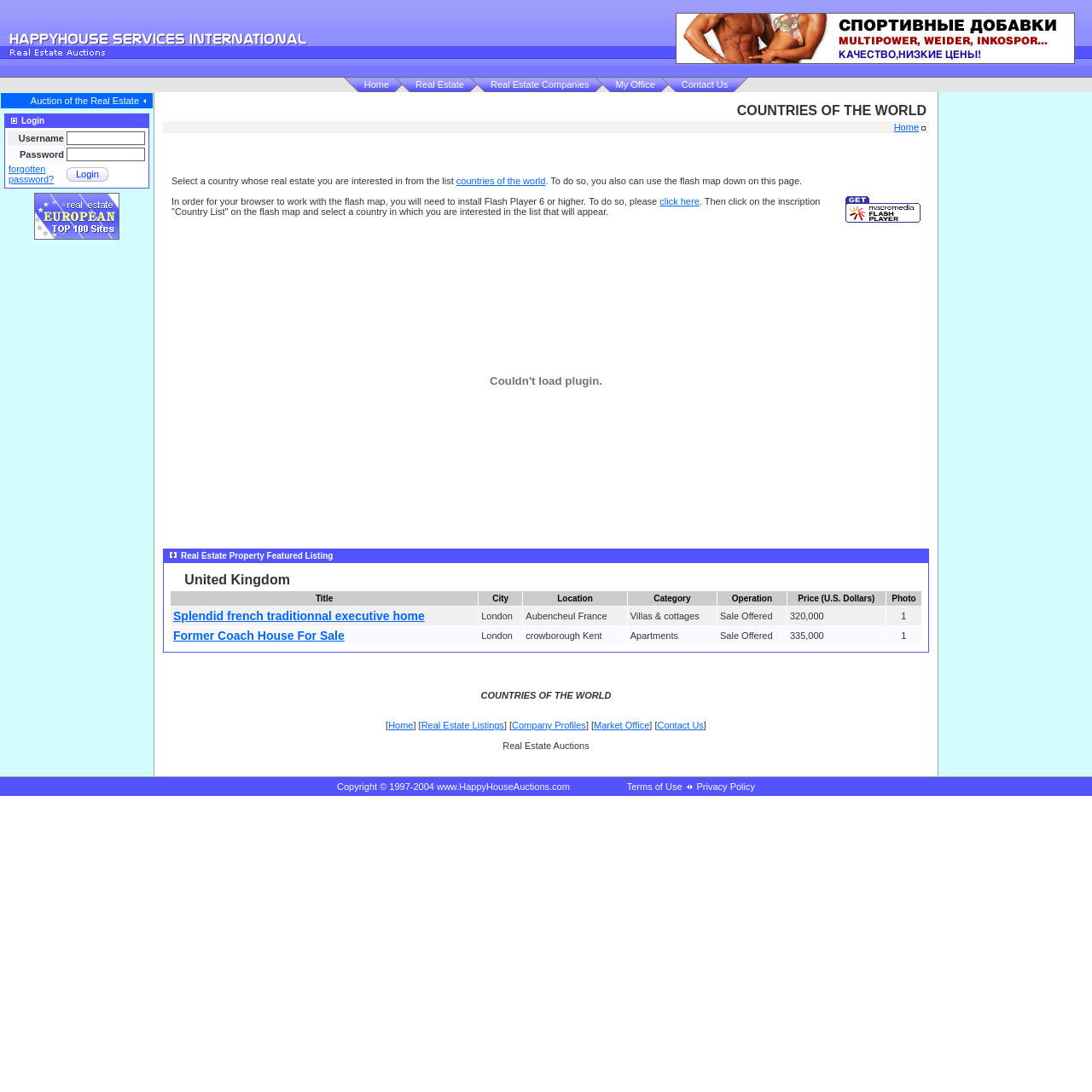Using the format (top-left x, top-left y, bottom-right x, bottom-right y), and given the element description, identify the bounding box coordinates within the screenshot: Privacy Policy

None